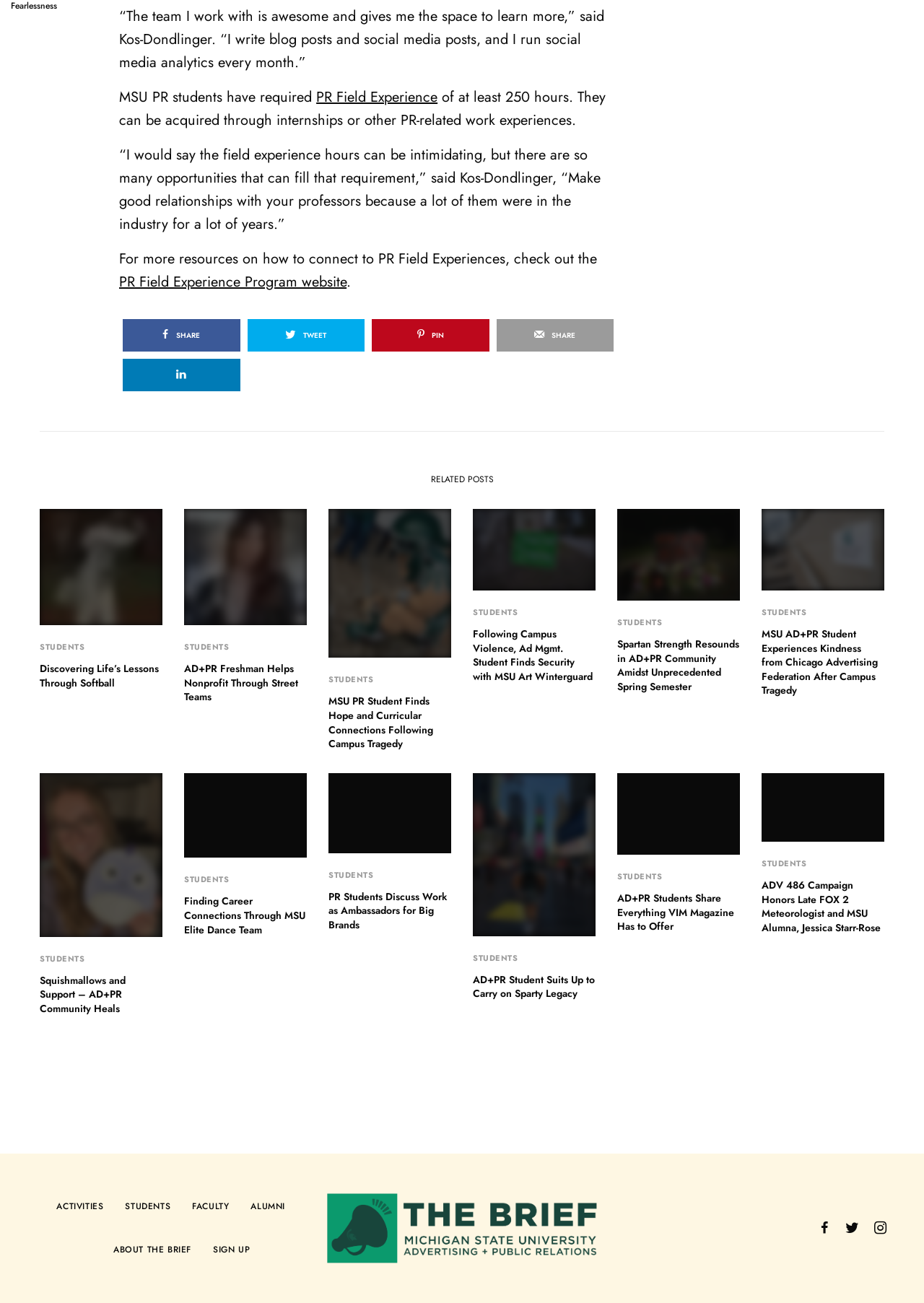Respond to the question below with a single word or phrase:
What is the purpose of the 'PR Field Experience'?

Gain 250 hours of experience